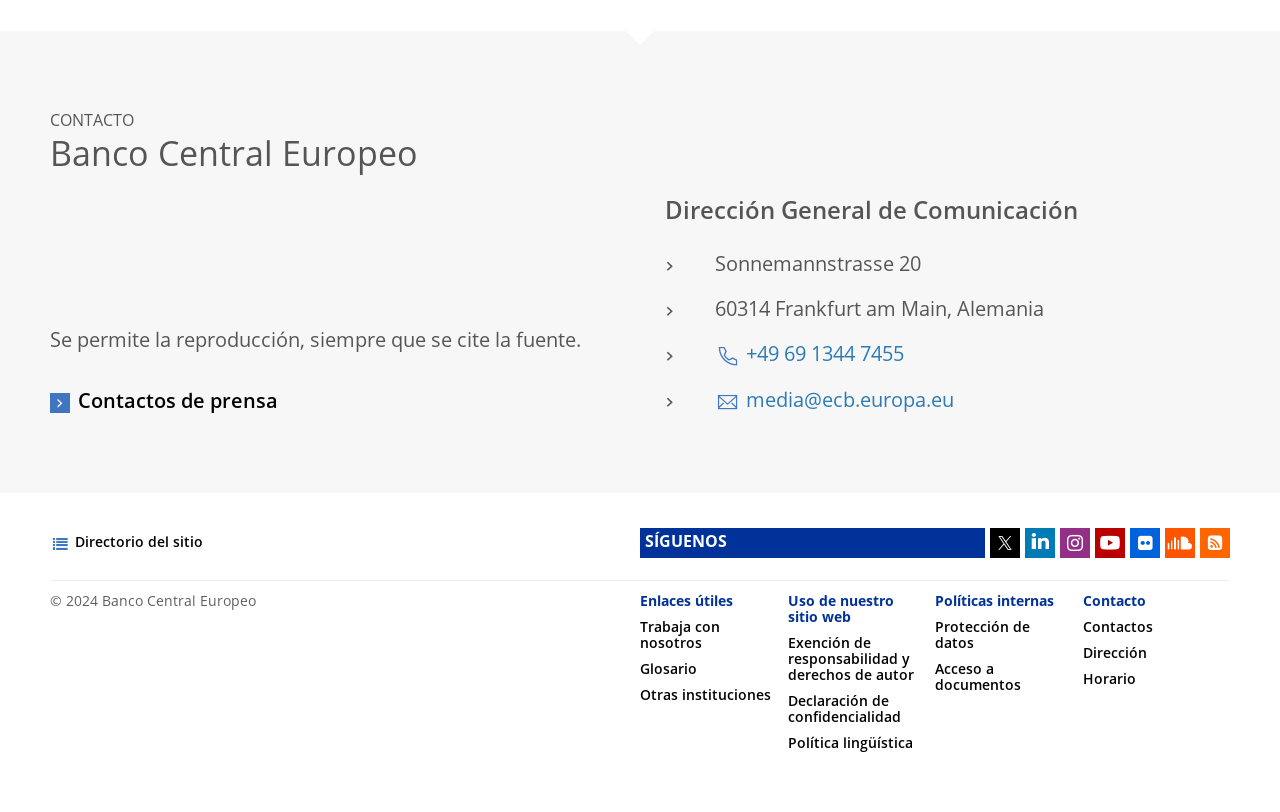Can you show the bounding box coordinates of the region to click on to complete the task described in the instruction: "Get in touch with the press contacts"?

[0.039, 0.478, 0.48, 0.515]